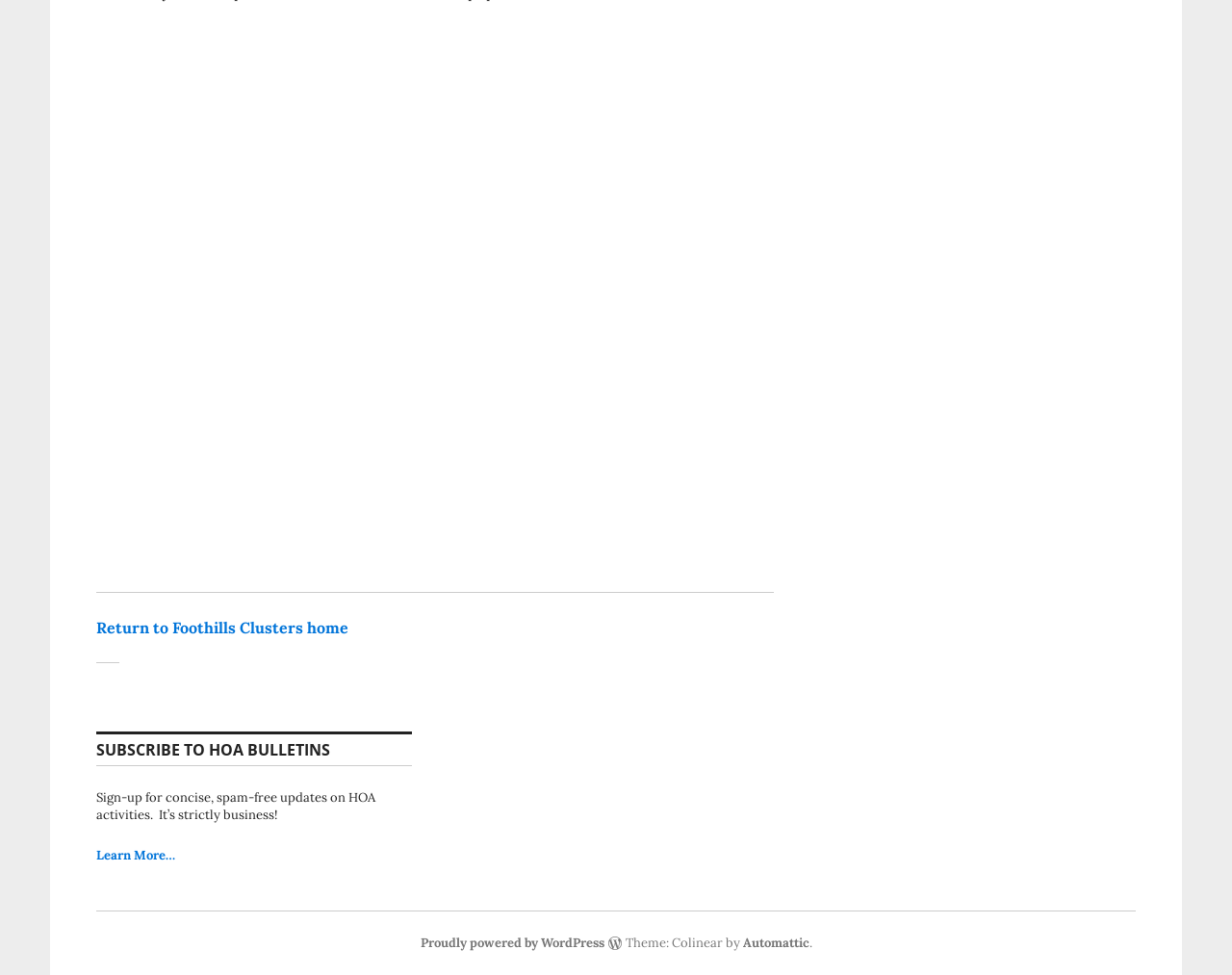Using the provided element description, identify the bounding box coordinates as (top-left x, top-left y, bottom-right x, bottom-right y). Ensure all values are between 0 and 1. Description: Return to Foothills Clusters home

[0.078, 0.633, 0.283, 0.653]